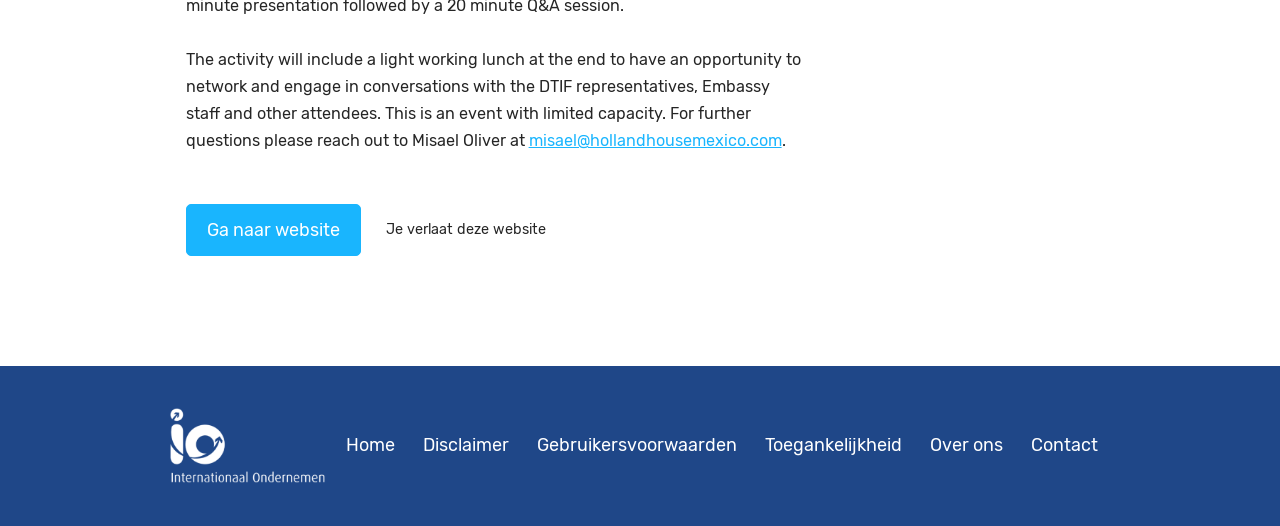What is the language of the webpage?
Provide a detailed and well-explained answer to the question.

The language of the webpage appears to be Dutch, as indicated by the text elements, such as 'Je verlaat deze website' and 'Ga naar website', which are in Dutch.